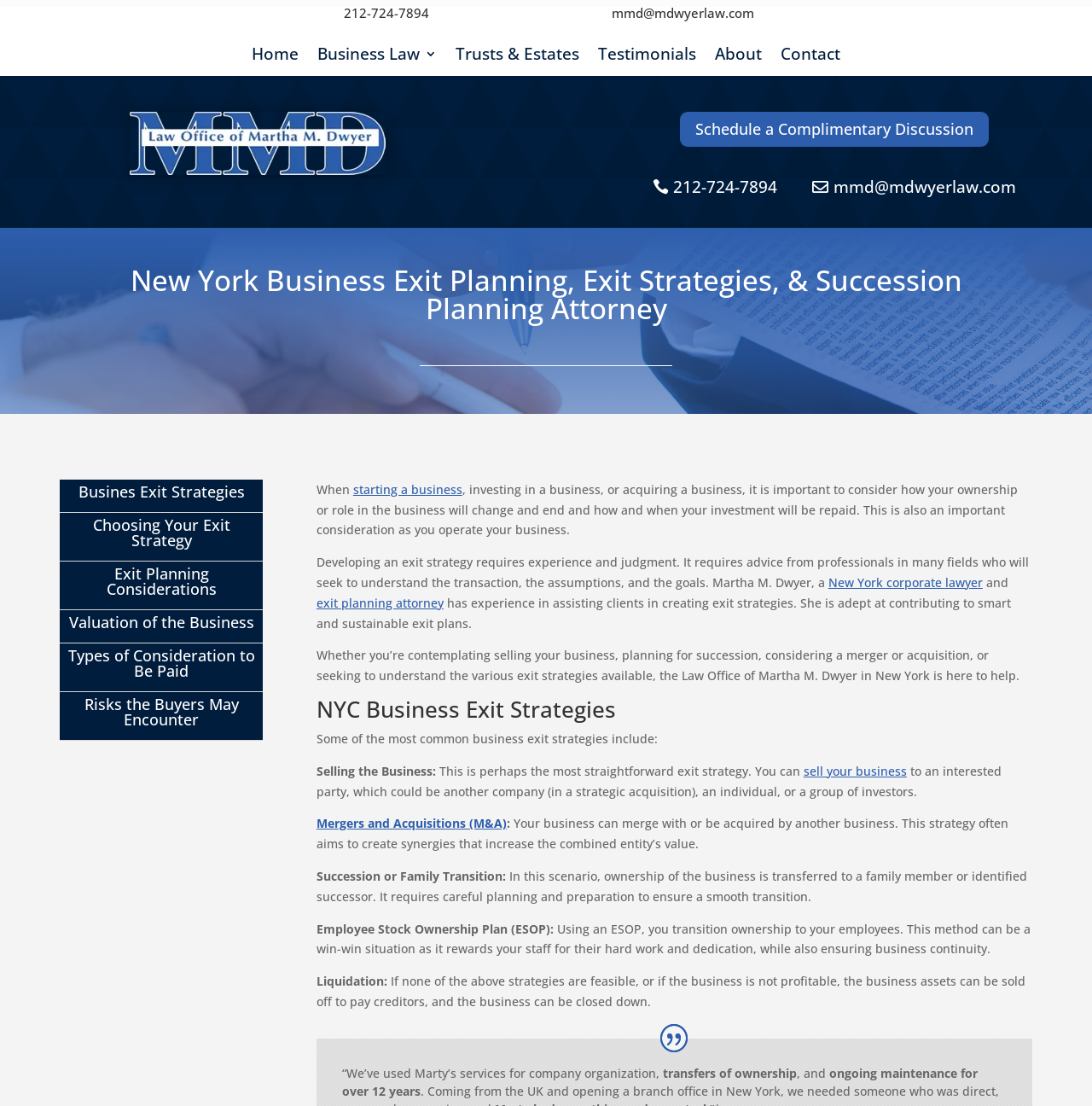What is the email address of the attorney?
Please elaborate on the answer to the question with detailed information.

I found the email address by looking at the heading element with the text 'mmd@mdwyerlaw.com' which is located at the top of the page, and also repeated in the link element with the same text.